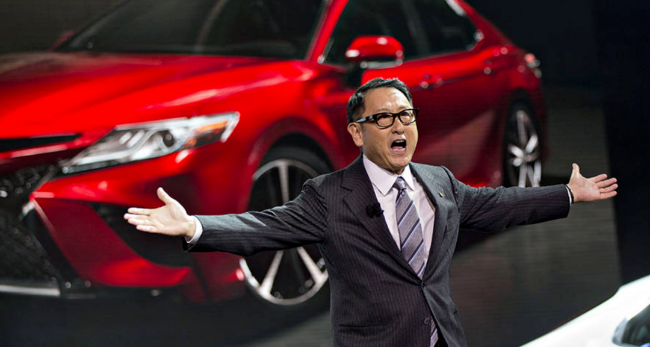What is the likely profession of the man?
Please use the visual content to give a single word or phrase answer.

Automotive sector leader